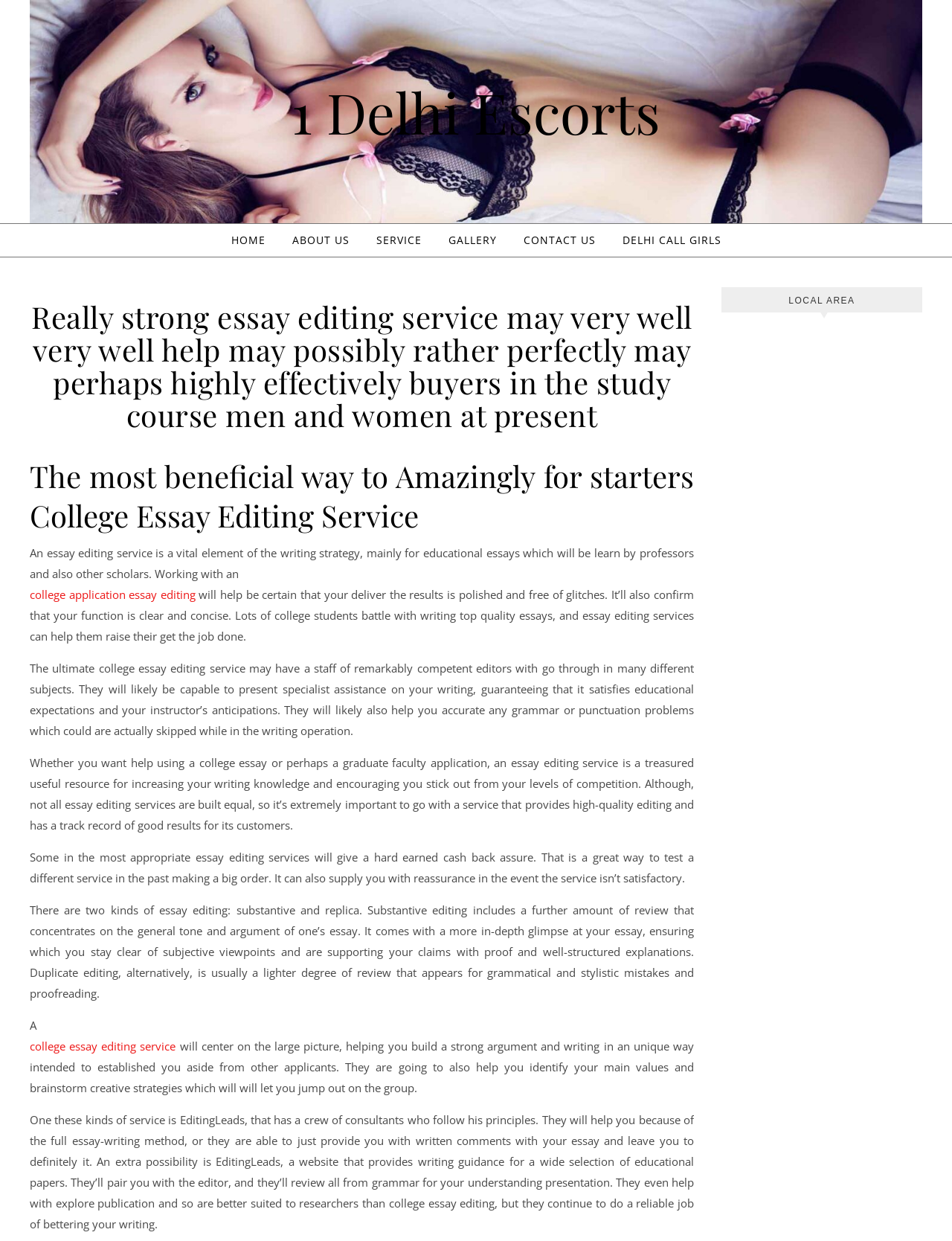Answer the following query concisely with a single word or phrase:
What is the location mentioned on the webpage?

Delhi